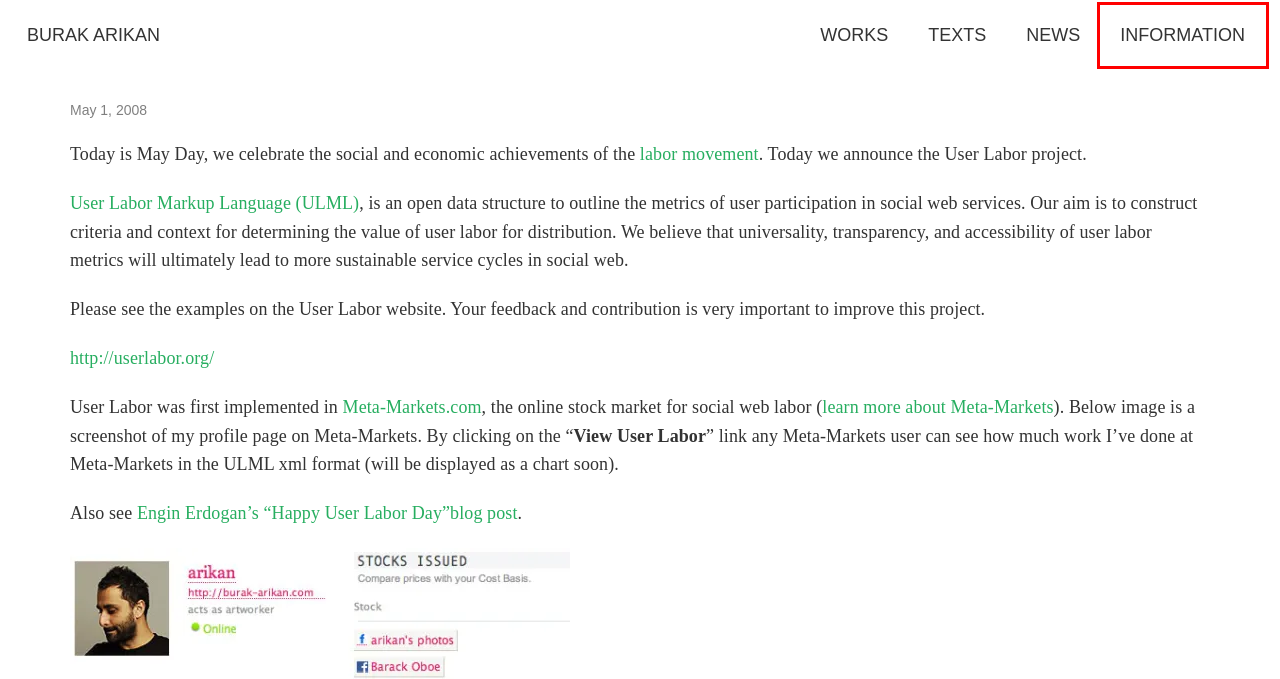You are provided with a screenshot of a webpage where a red rectangle bounding box surrounds an element. Choose the description that best matches the new webpage after clicking the element in the red bounding box. Here are the choices:
A. Digital Business Navigator
B. Privacy Policy – Akismet
C. How Much Is Your Comment Worth? – BURAK ARIKAN
D. USER LABOR – BURAK ARIKAN
E. Texts – BURAK ARIKAN
F. Works – BURAK ARIKAN
G. Information – BURAK ARIKAN
H. News – BURAK ARIKAN

G